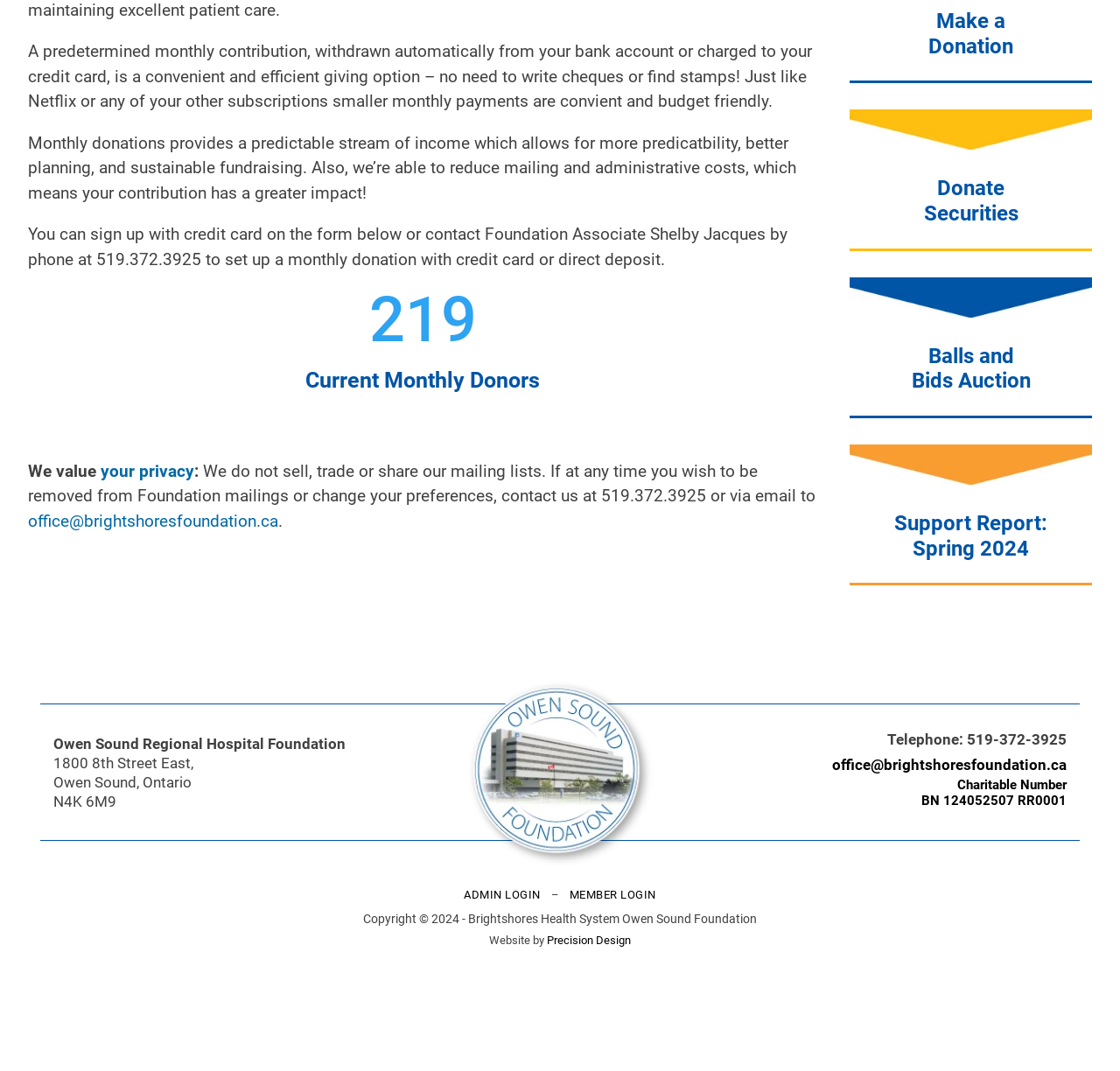Identify the bounding box for the UI element described as: "office@brightshoresfoundation.ca". The coordinates should be four float numbers between 0 and 1, i.e., [left, top, right, bottom].

[0.025, 0.477, 0.248, 0.496]